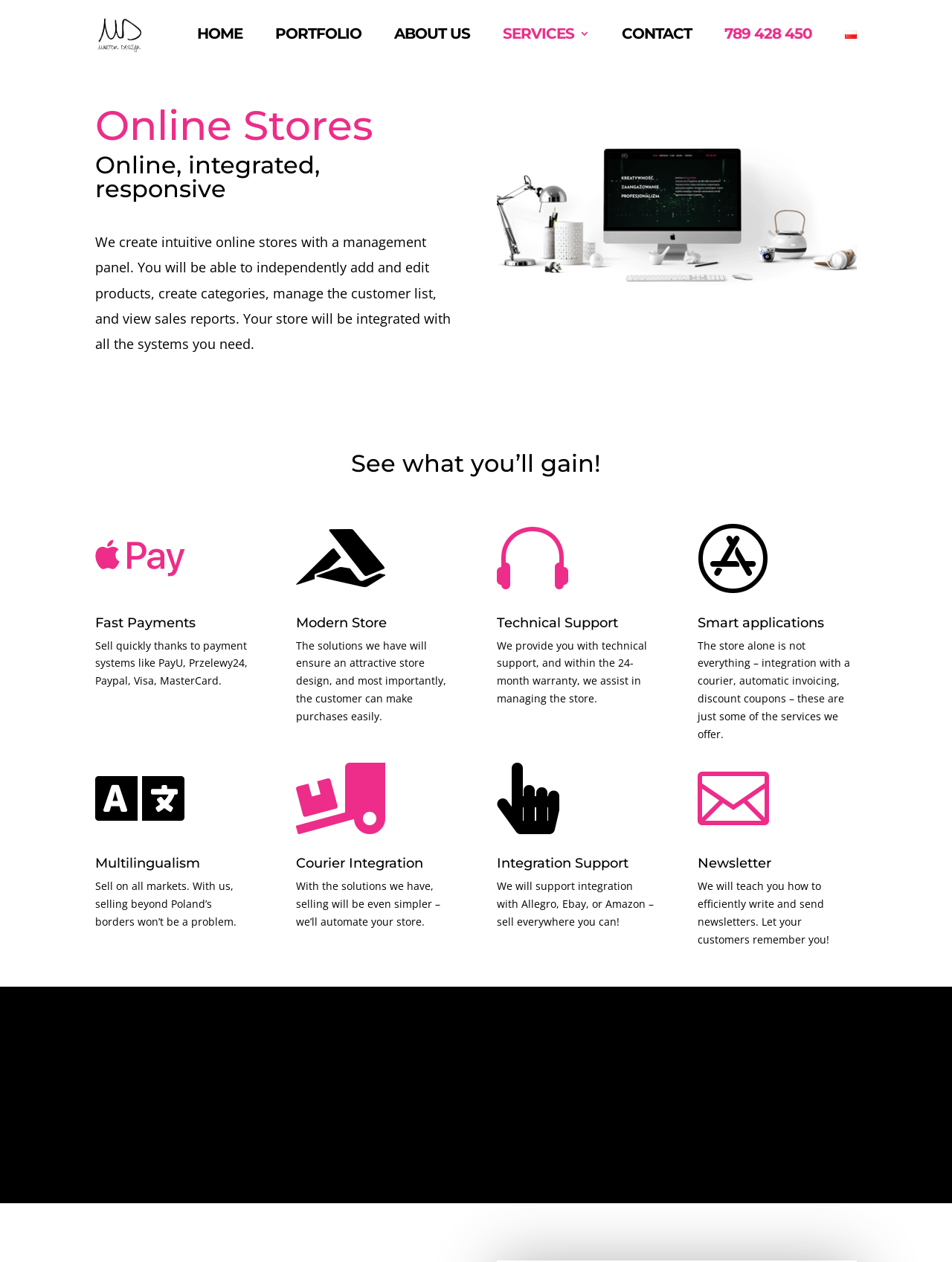Please provide a brief answer to the question using only one word or phrase: 
What is the benefit of the technical support provided by Marton Design?

Assistance in managing the store